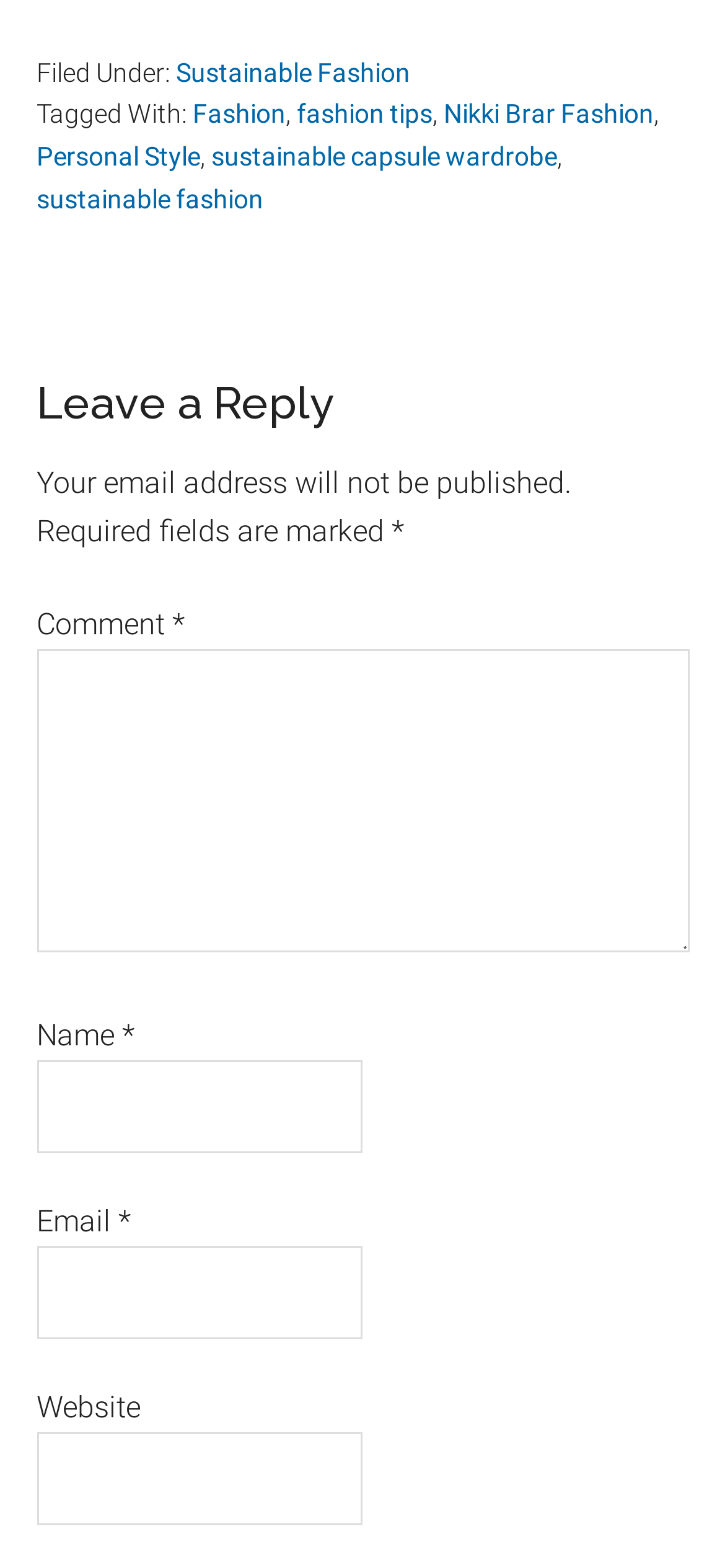Please identify the bounding box coordinates of the area that needs to be clicked to follow this instruction: "Click on the 'Personal Style' link".

[0.05, 0.09, 0.276, 0.109]